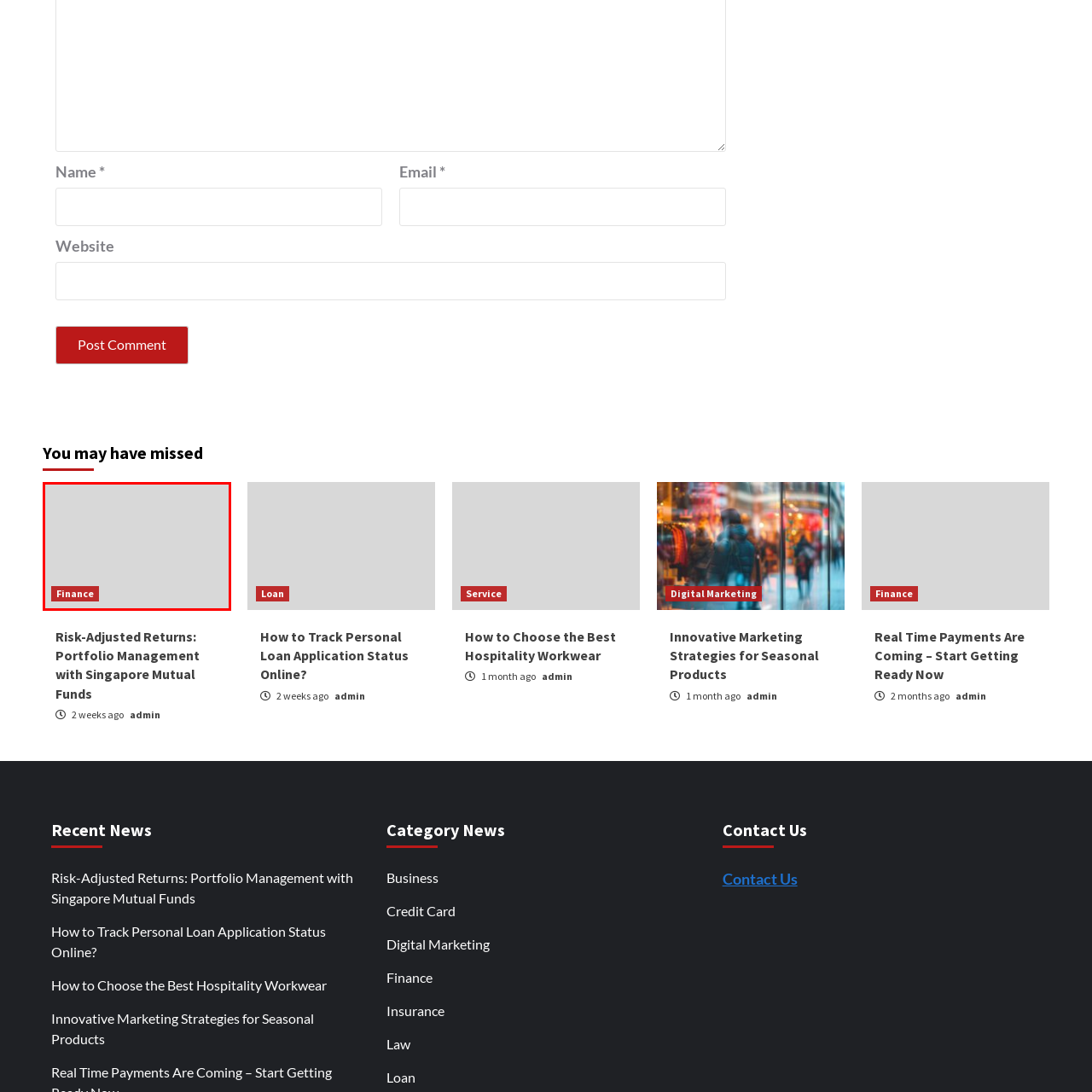What is the emphasis of the design of the webpage?
Direct your attention to the image bordered by the red bounding box and answer the question in detail, referencing the image.

The caption states that the design emphasizes accessibility, which means that the webpage is designed to be user-friendly and easy to navigate, allowing users to engage with financial information seamlessly.